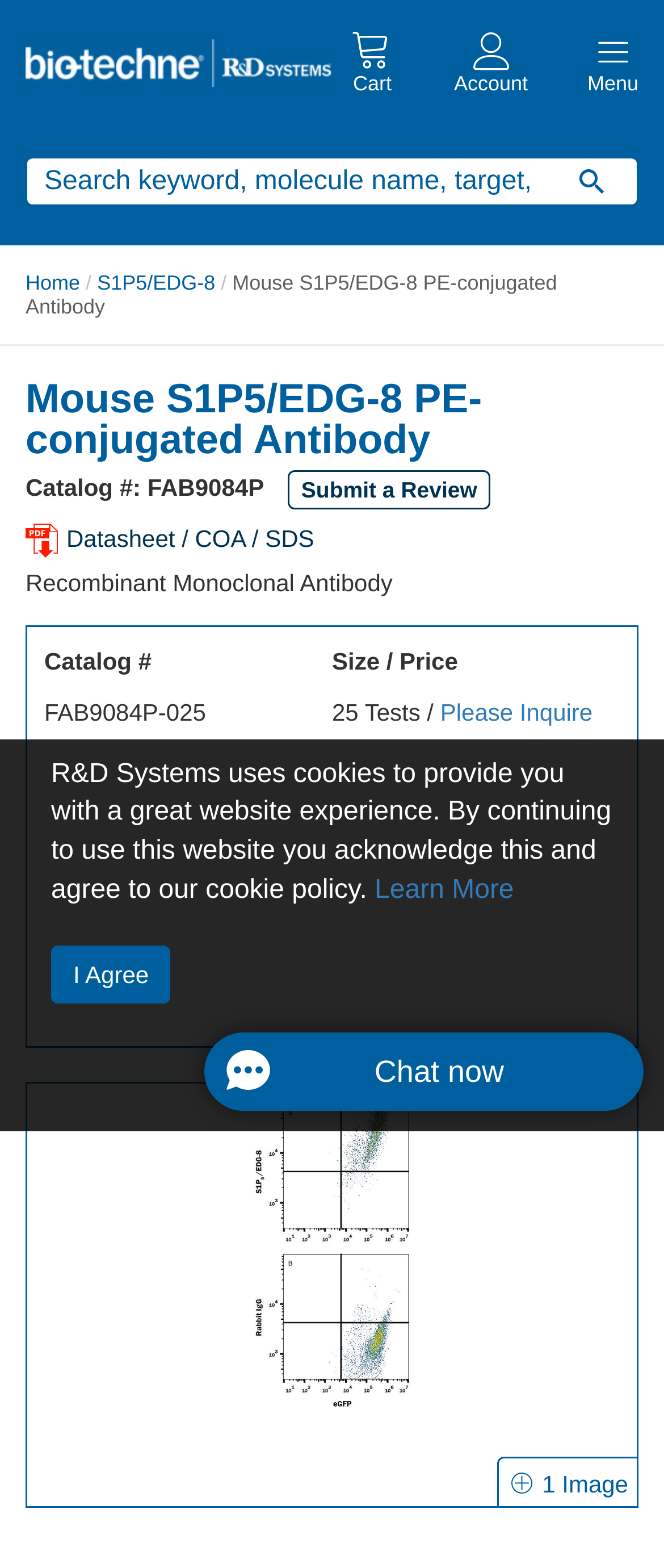Find the bounding box coordinates of the area to click in order to follow the instruction: "Go to the home page".

[0.038, 0.173, 0.121, 0.188]